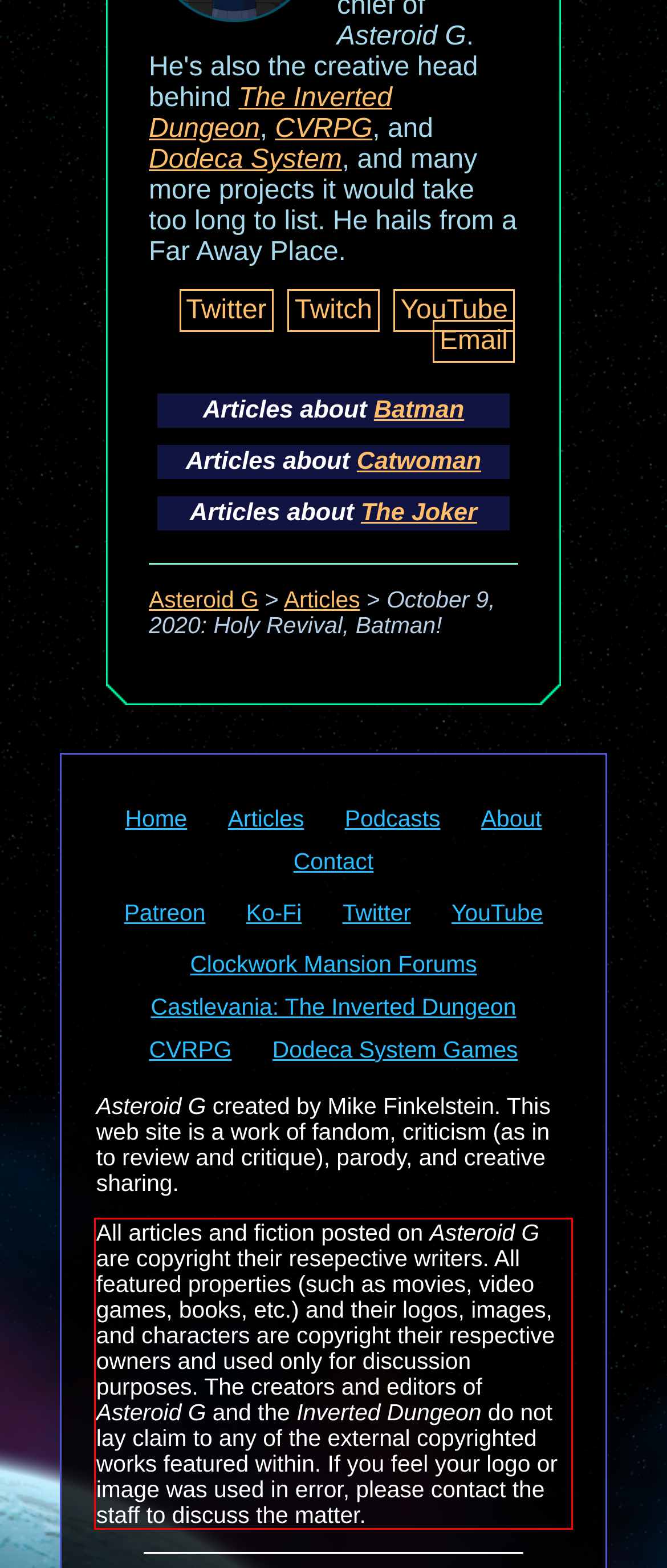Using the provided screenshot of a webpage, recognize and generate the text found within the red rectangle bounding box.

All articles and fiction posted on Asteroid G are copyright their resepective writers. All featured properties (such as movies, video games, books, etc.) and their logos, images, and characters are copyright their respective owners and used only for discussion purposes. The creators and editors of Asteroid G and the Inverted Dungeon do not lay claim to any of the external copyrighted works featured within. If you feel your logo or image was used in error, please contact the staff to discuss the matter.